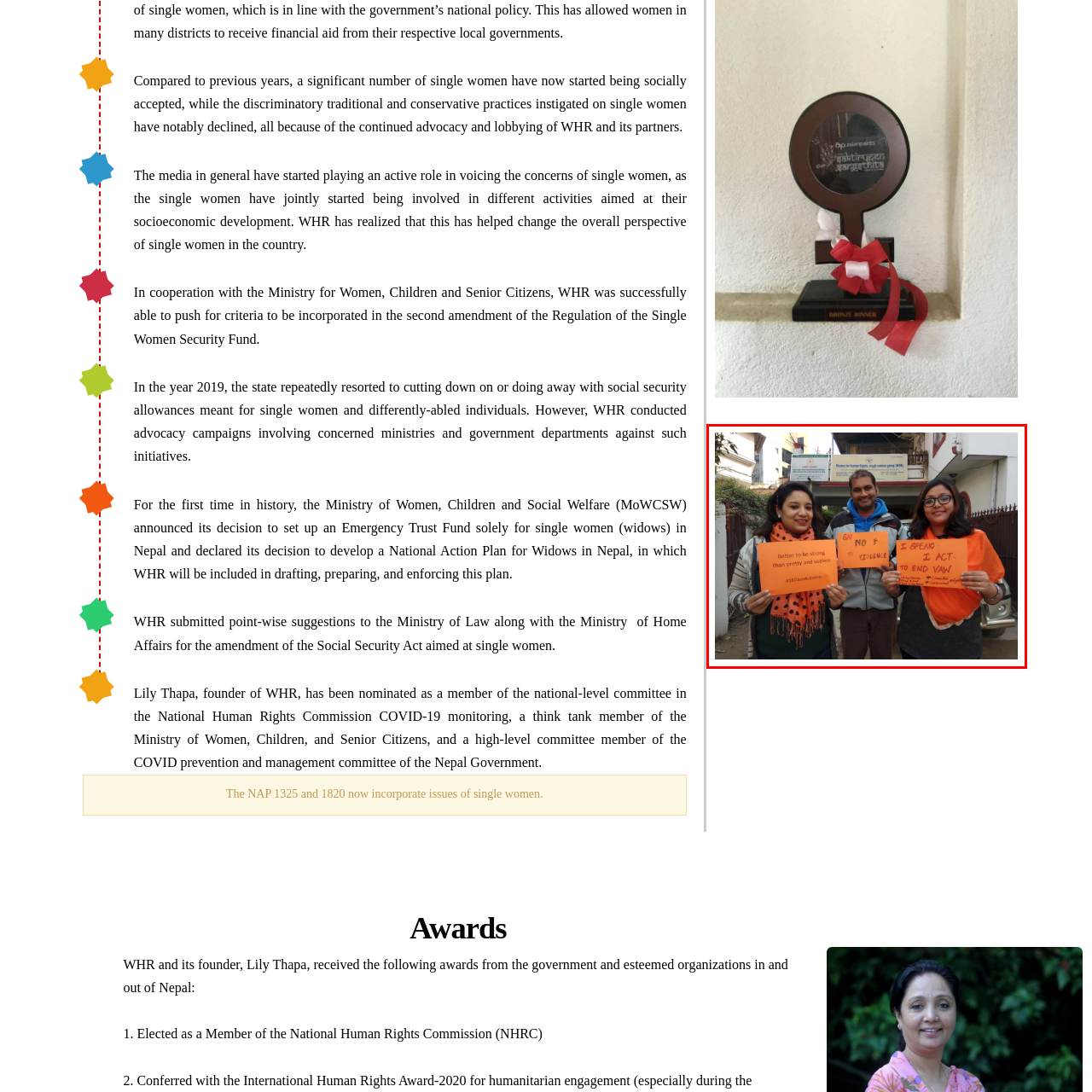Provide a comprehensive description of the image highlighted by the red bounding box.

In this vibrant image, three activists are united in their advocacy against violence and for women's empowerment. Each person holds a brightly colored placard with powerful messages. The woman on the left wears an orange scarf and a black-and-white striped sweater, holding a sign that reads, "Better to be strong than pretty and useless." The man in the center, dressed in a blue hoodie, displays a sign that boldly states, "NO to Violence." To the right, another woman, clad in an orange shirt and black glasses, holds a placard that reads, "I SPEAK I ACT TO END VAN," emphasizing her commitment to activism. The backdrop features a building with a banner related to women's rights, underscoring the context of their demonstration. The scene radiates determination and a call for change, capturing the essence of ongoing efforts to empower women and eliminate violence against them.